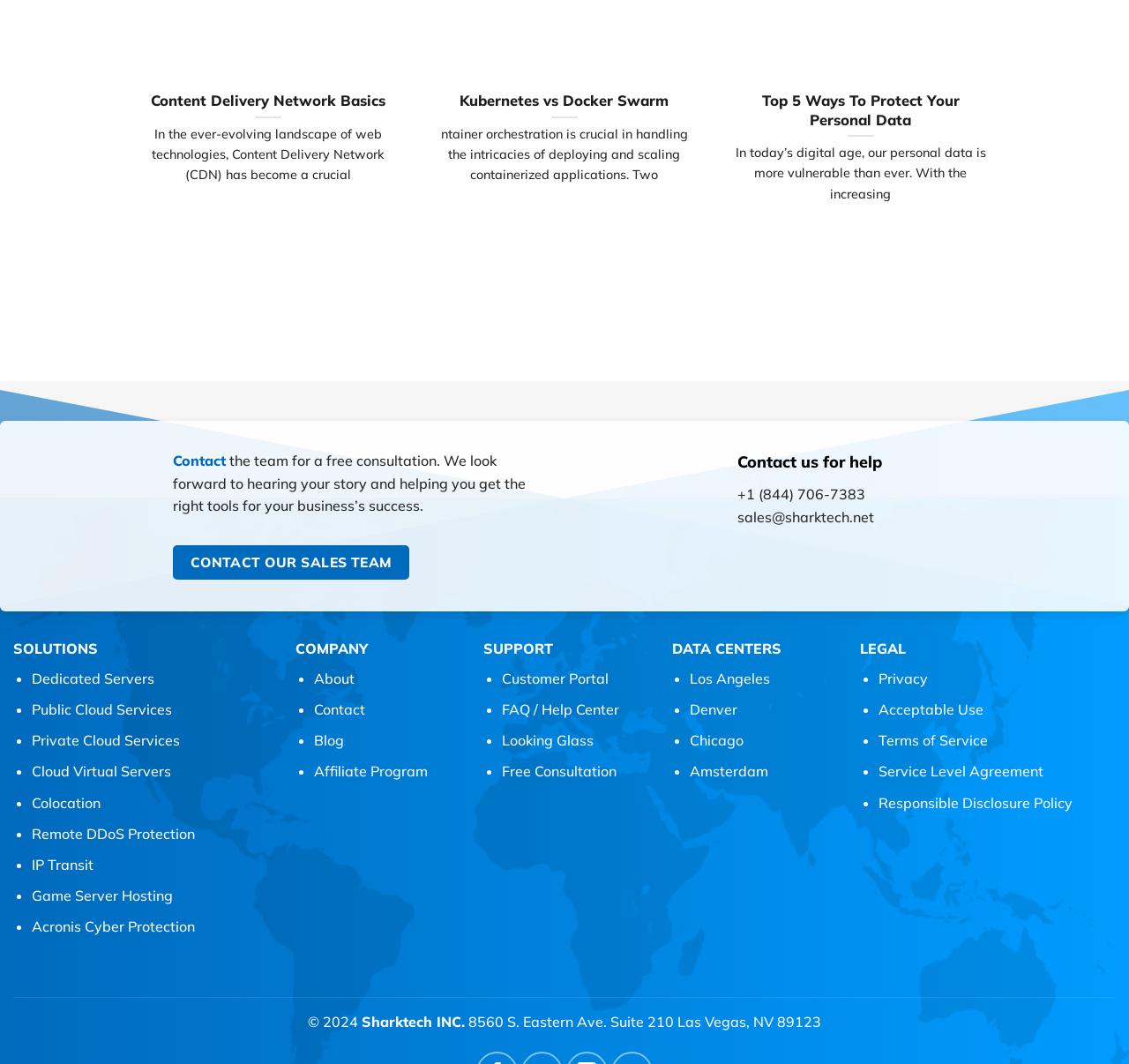Please answer the following question as detailed as possible based on the image: 
What is the company name?

I found the company name by looking at the bottom of the webpage, where the copyright information is typically located. The text '© 2024 Sharktech INC.' indicates that the company name is Sharktech INC.